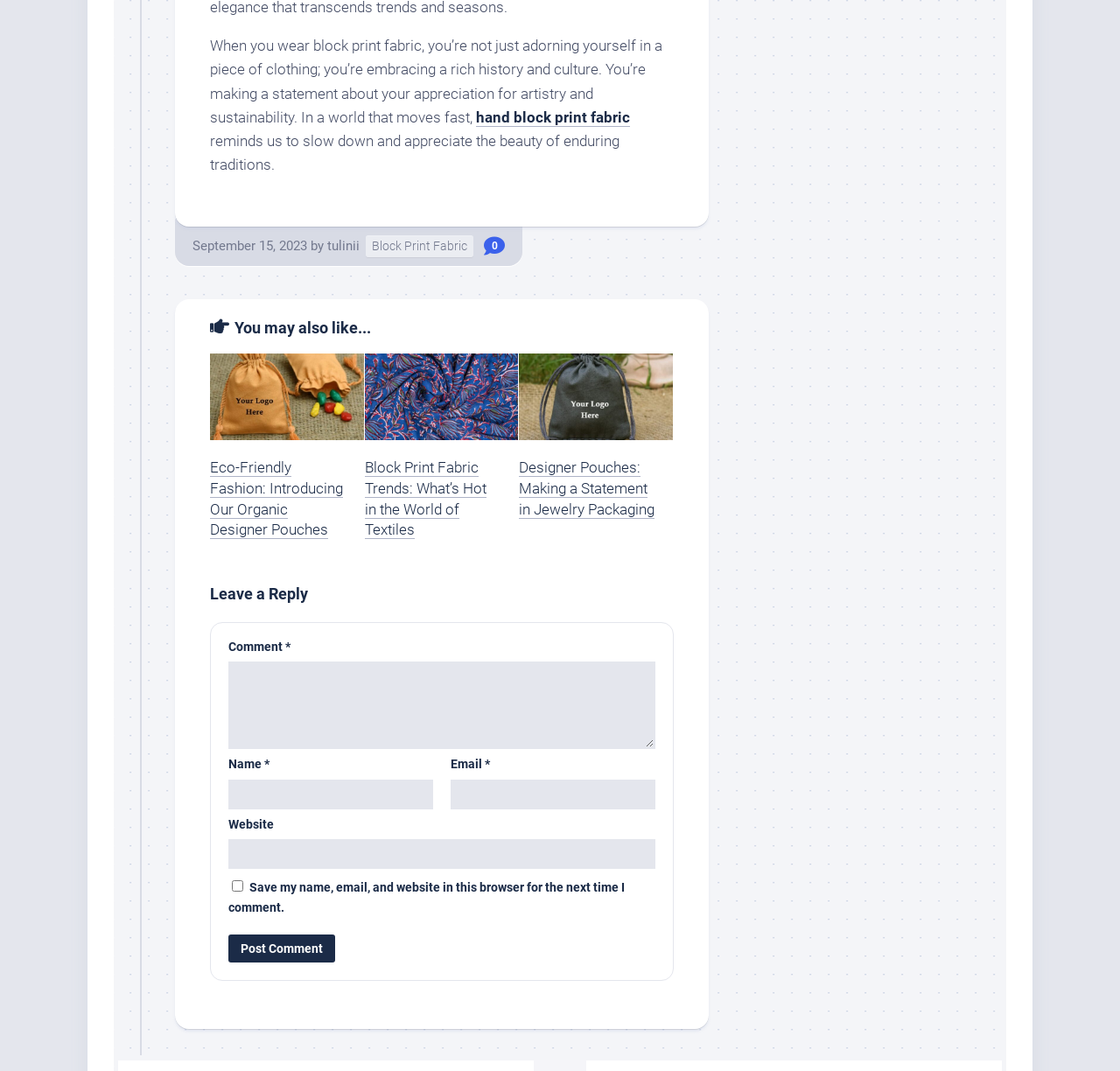Give a one-word or one-phrase response to the question: 
What is the purpose of the checkbox?

Save comment information